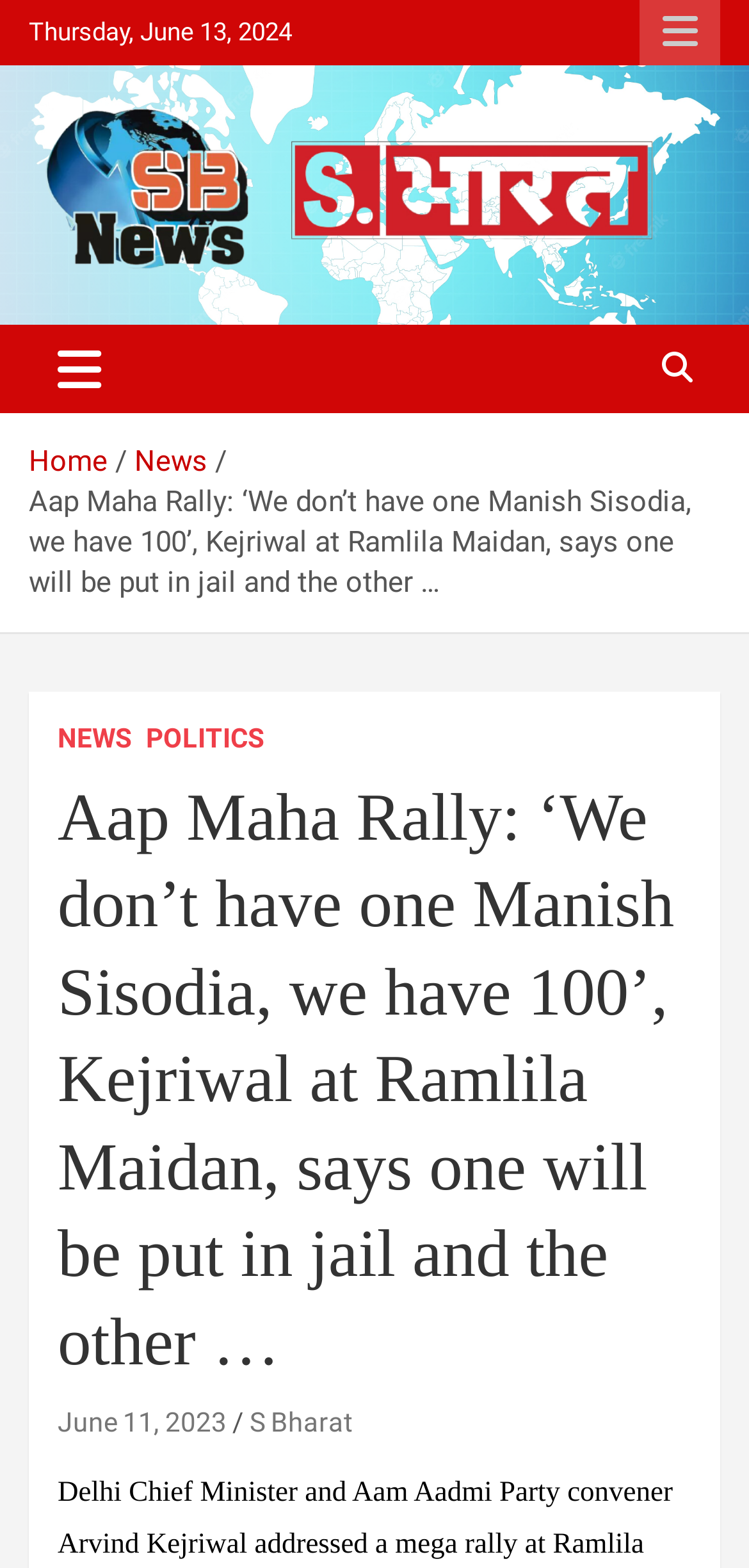Answer the question briefly using a single word or phrase: 
What is the name of the website?

Sakriya Bharat